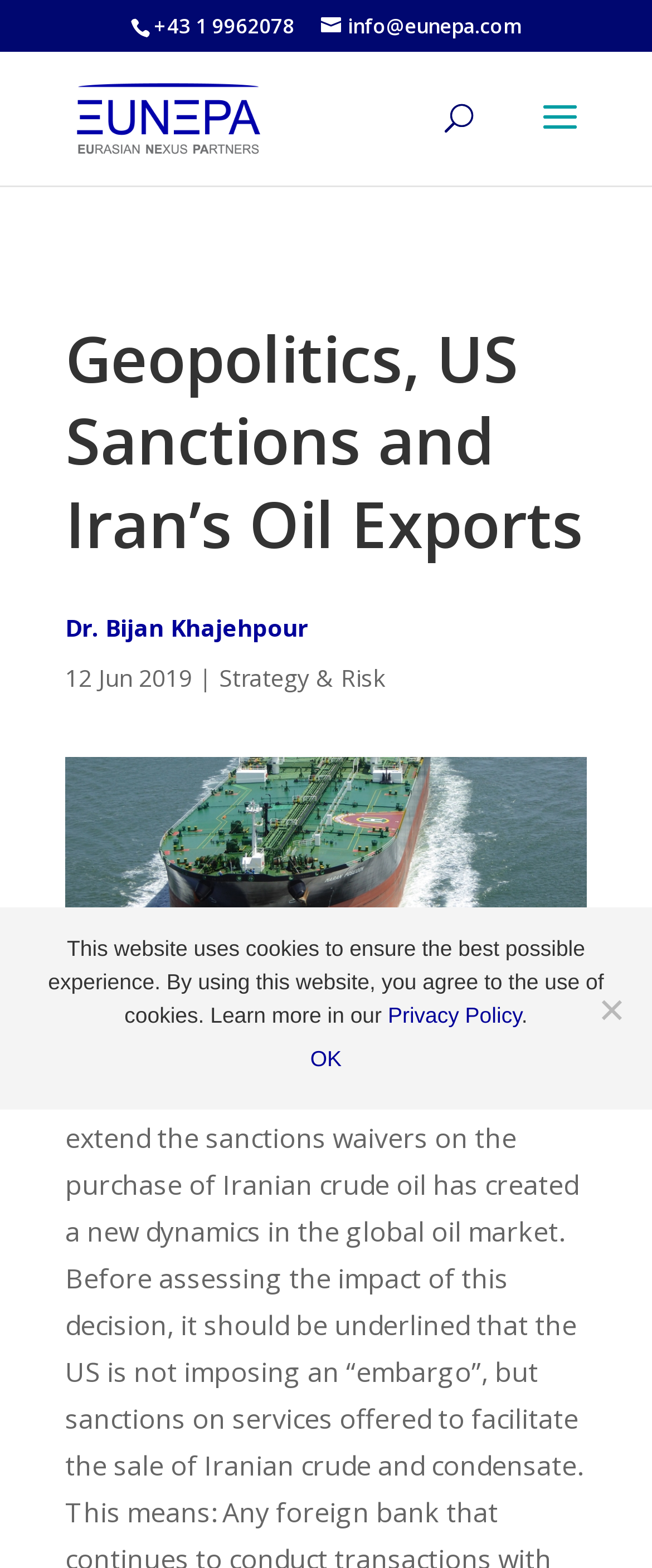Please provide a comprehensive response to the question based on the details in the image: What is the phone number on the top?

I found the phone number by looking at the top section of the webpage, where I saw a static text element with the phone number '+43 1 9962078'.